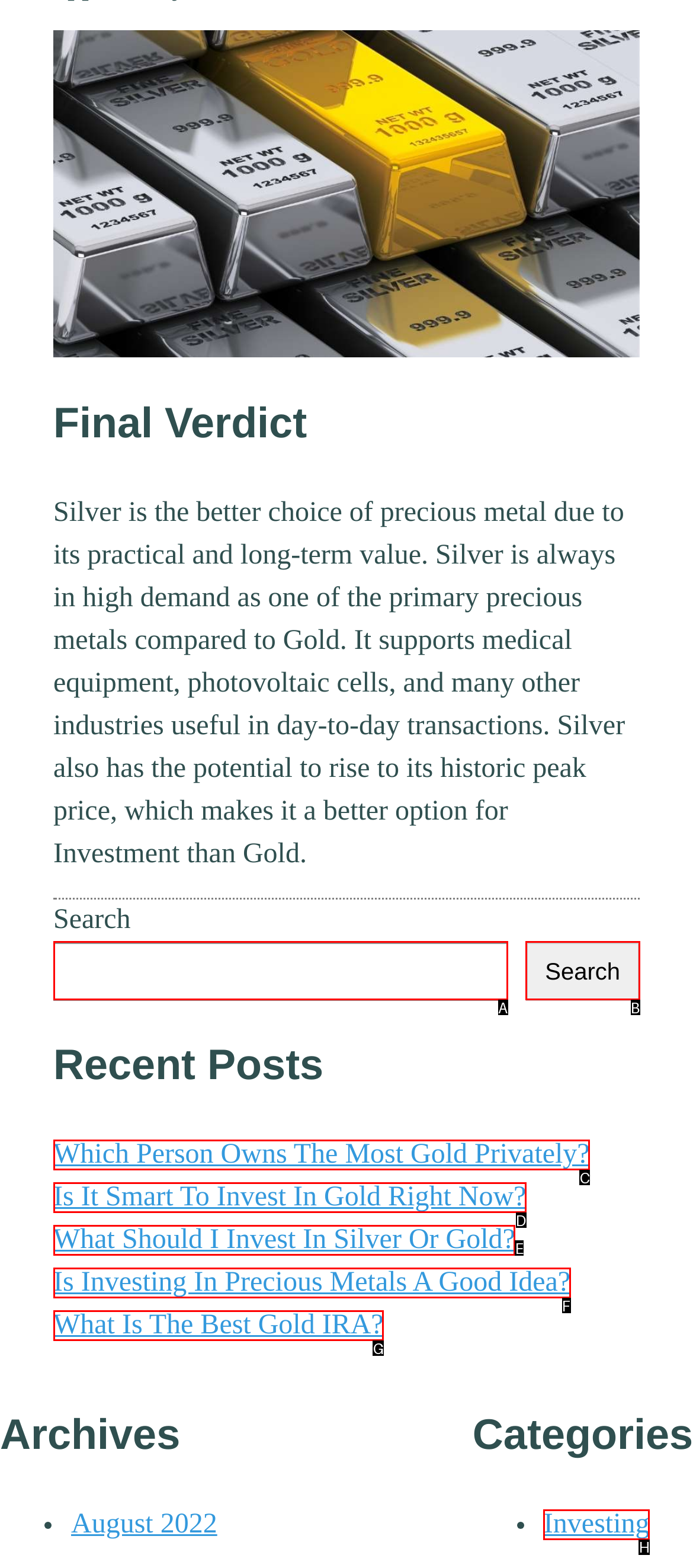Identify the option that corresponds to the description: parent_node: Search name="s". Provide only the letter of the option directly.

A